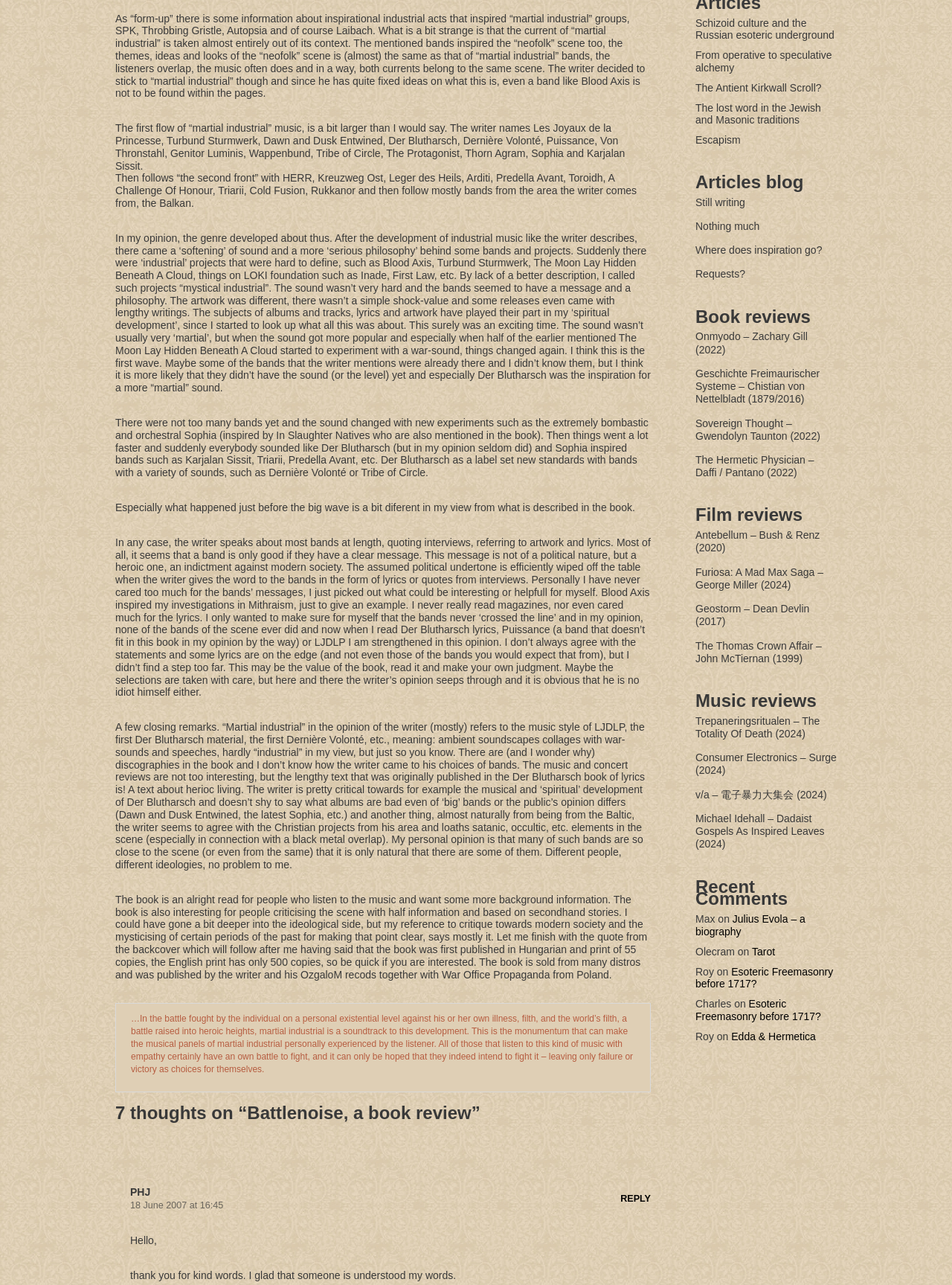Please find the bounding box coordinates (top-left x, top-left y, bottom-right x, bottom-right y) in the screenshot for the UI element described as follows: Geostorm – Dean Devlin (2017)

[0.73, 0.469, 0.879, 0.489]